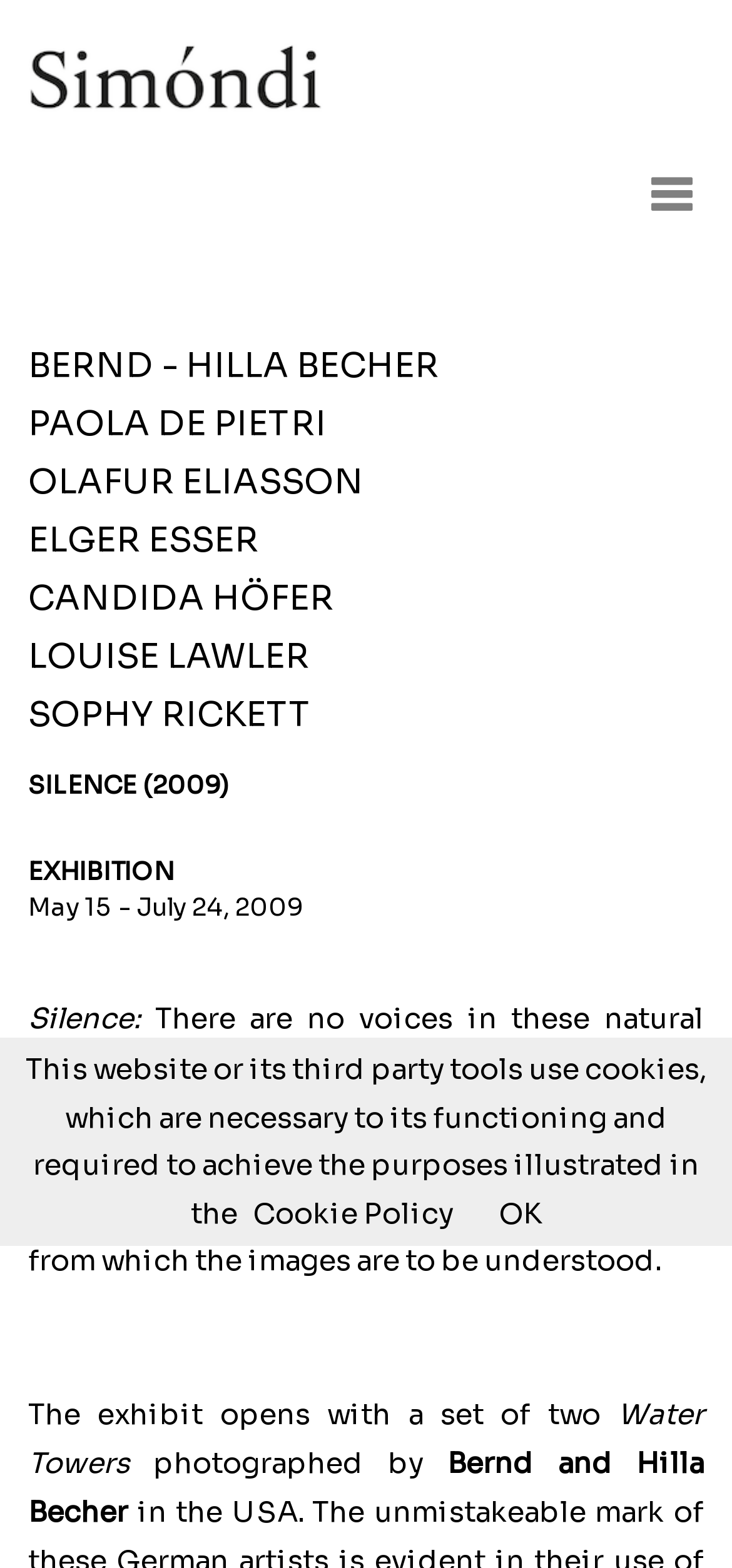What is the theme of the exhibition?
From the details in the image, answer the question comprehensively.

I found the answer by reading the text 'There are no voices in these natural landscapes, in these places that bear witness to an industrial past and in these public spaces...' which suggests that the theme of the exhibition is related to natural landscapes and industrial past.